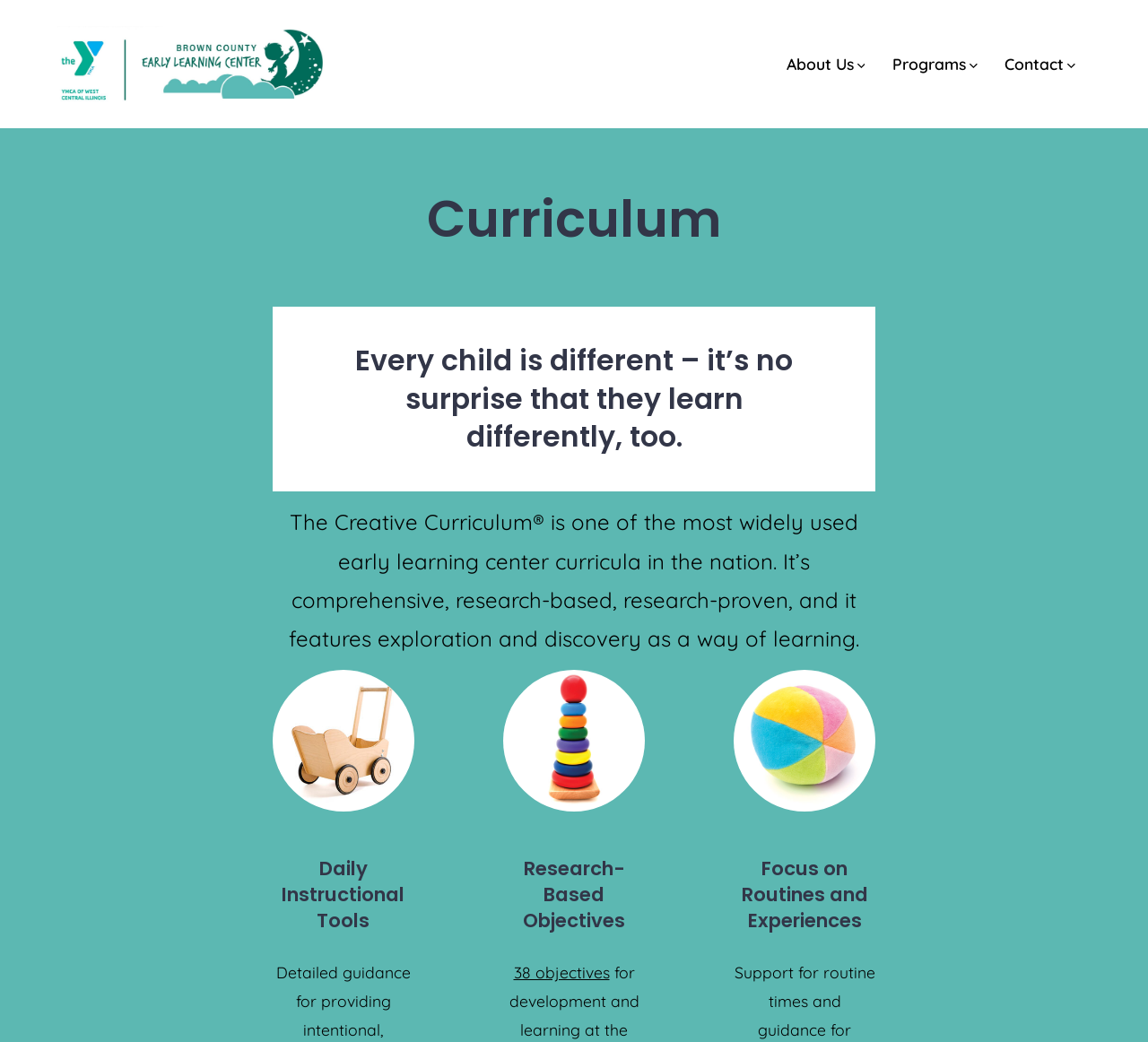Based on the description "alt="Brown County Early Learning Center"", find the bounding box of the specified UI element.

[0.05, 0.025, 0.284, 0.098]